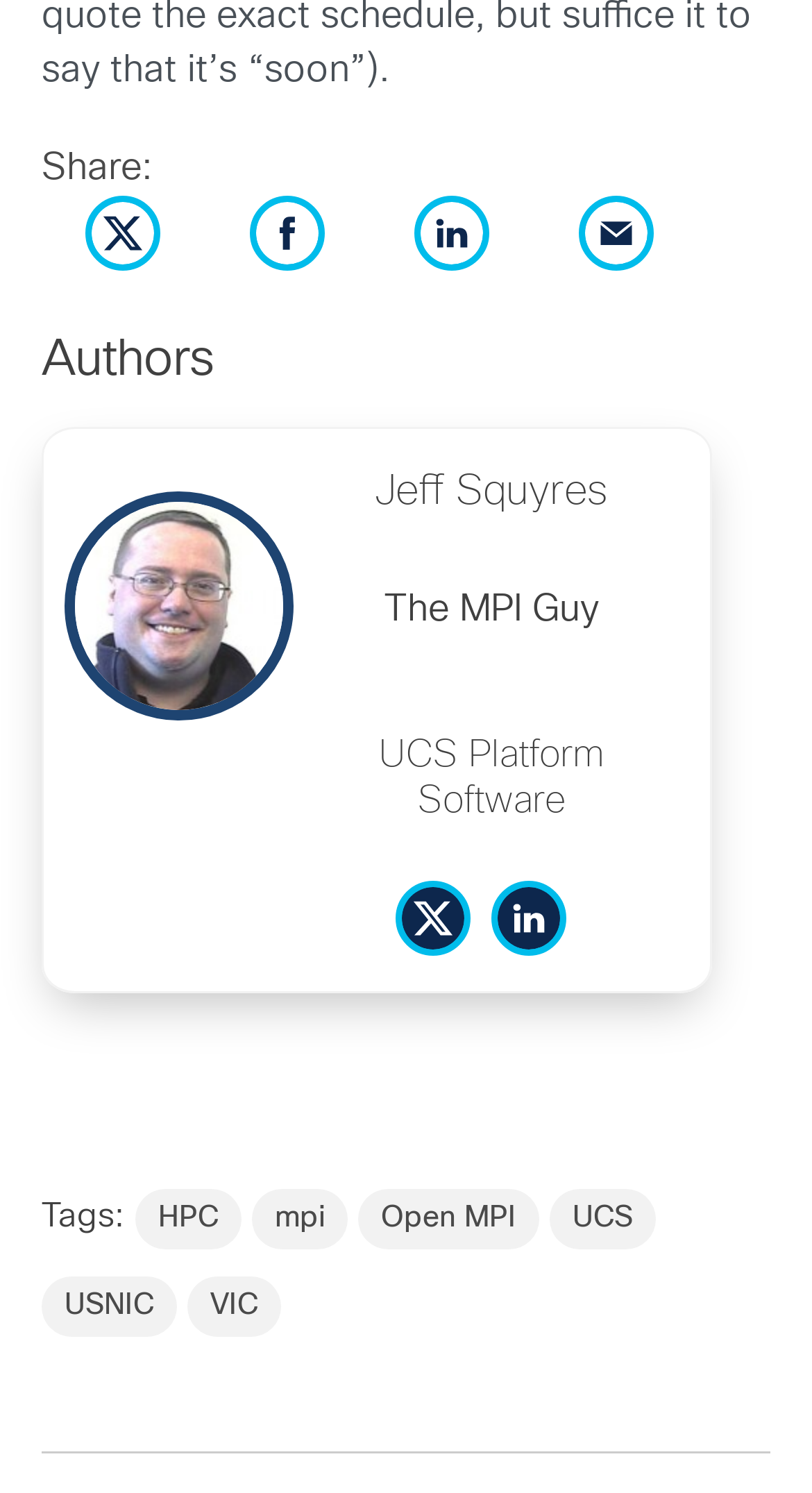Please determine the bounding box coordinates for the UI element described as: "parent_node: Jeff Squyres".

[0.462, 0.411, 0.564, 0.432]